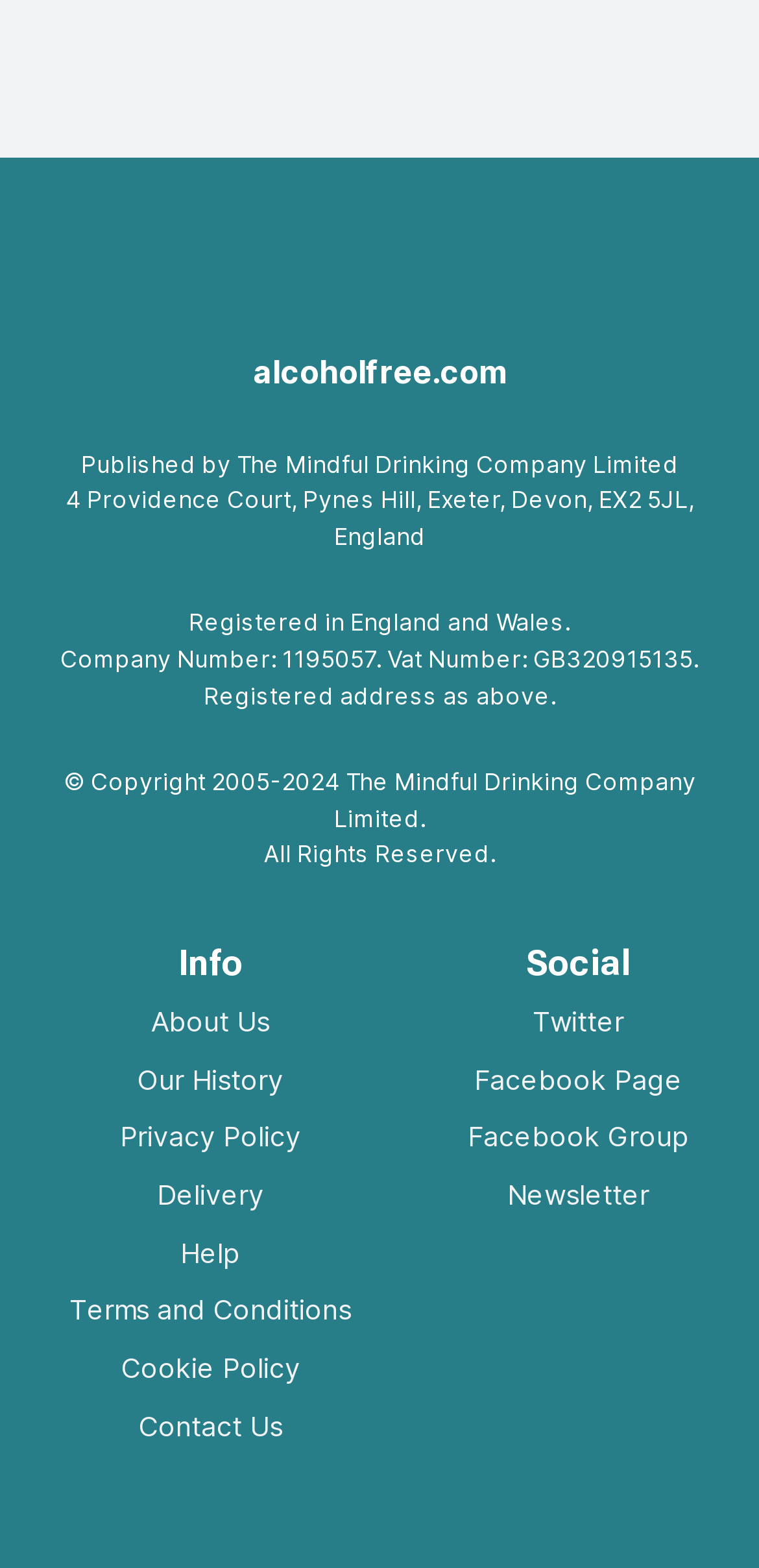Provide a brief response using a word or short phrase to this question:
What is the address of the company?

4 Providence Court, Pynes Hill, Exeter, Devon, EX2 5JL, England